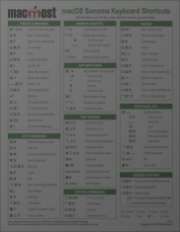What is the purpose of the guide?
Refer to the image and provide a one-word or short phrase answer.

To enhance productivity